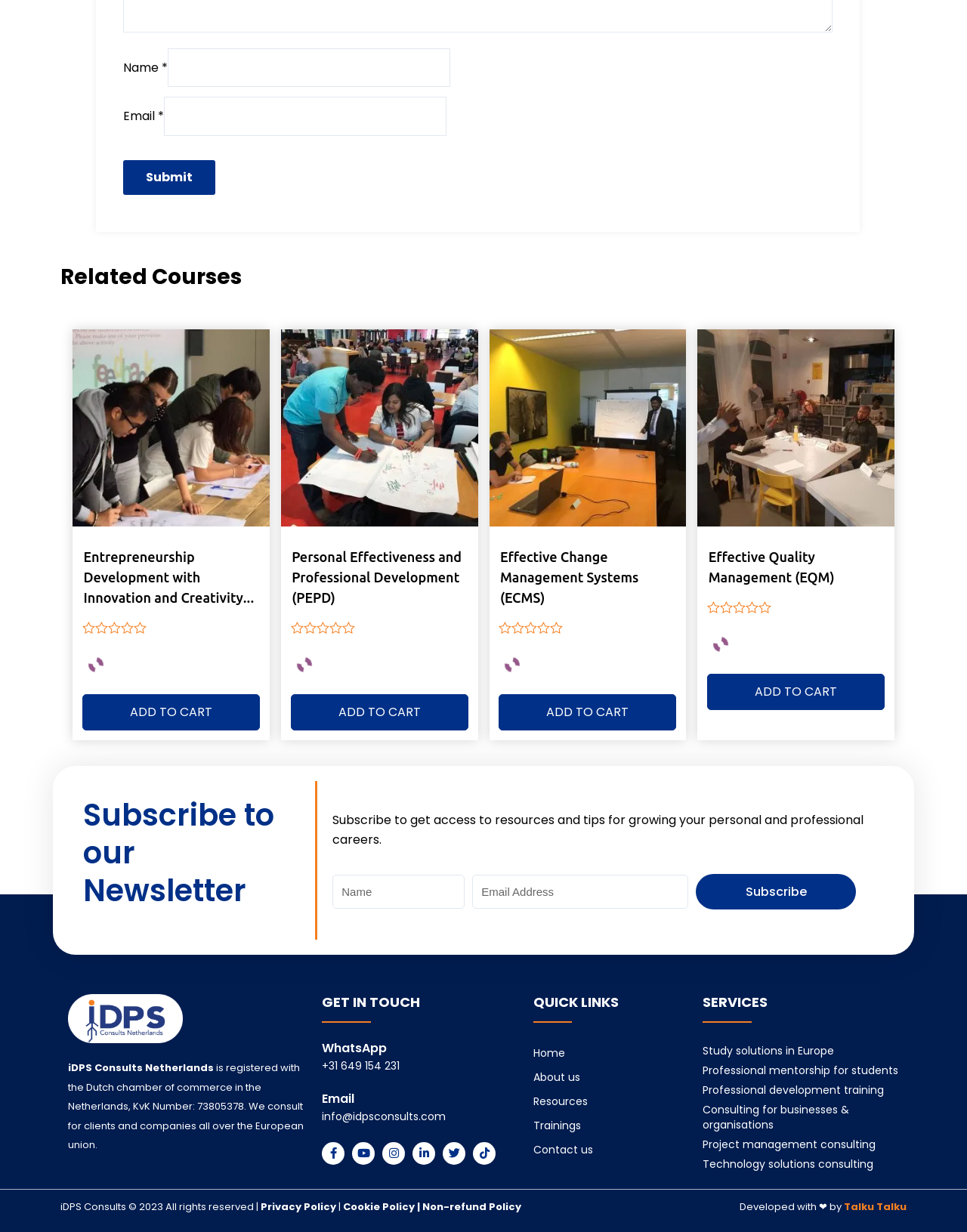What is the purpose of the form at the top?
Please answer the question with a detailed and comprehensive explanation.

The form at the top of the webpage has two input fields for name and email, and a submit button. The purpose of this form is to collect user information, likely for subscription or registration purposes.